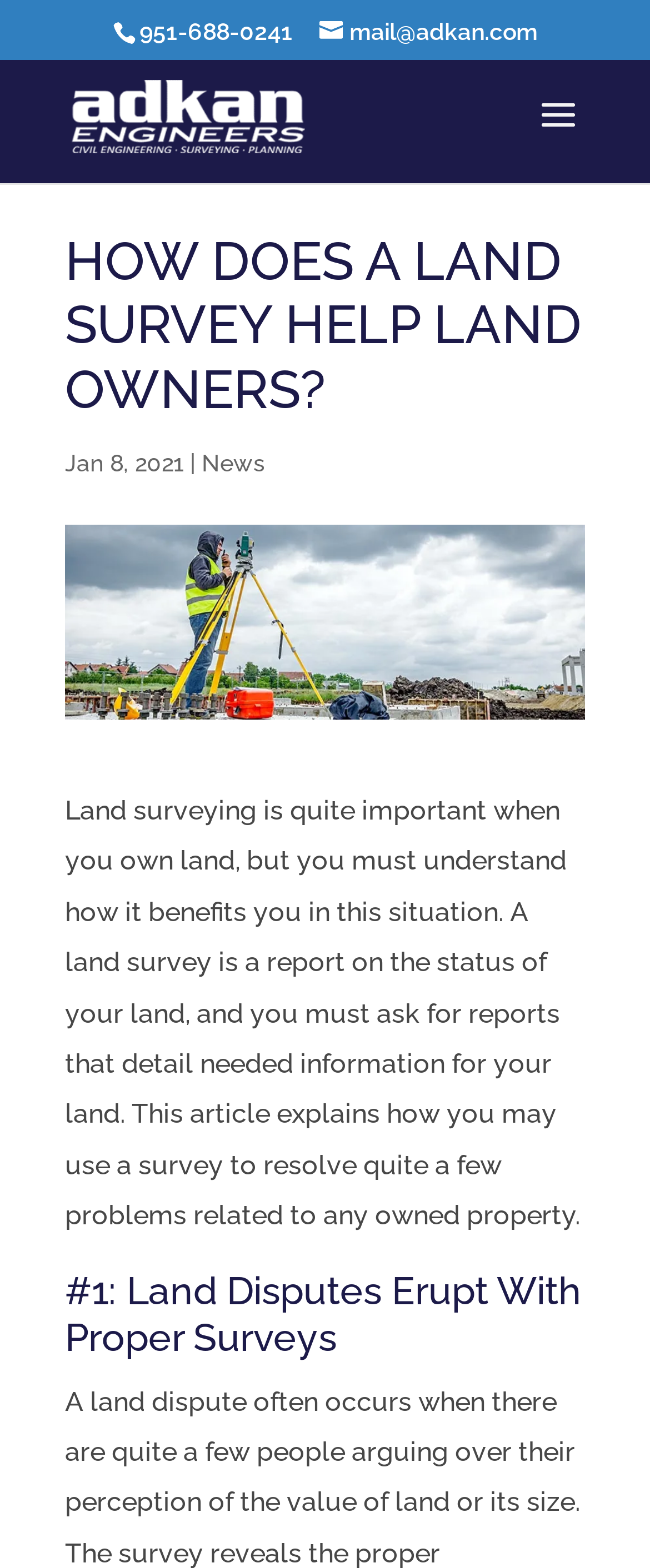Give a short answer using one word or phrase for the question:
What is the phone number of Adkan Engineers?

951-688-0241